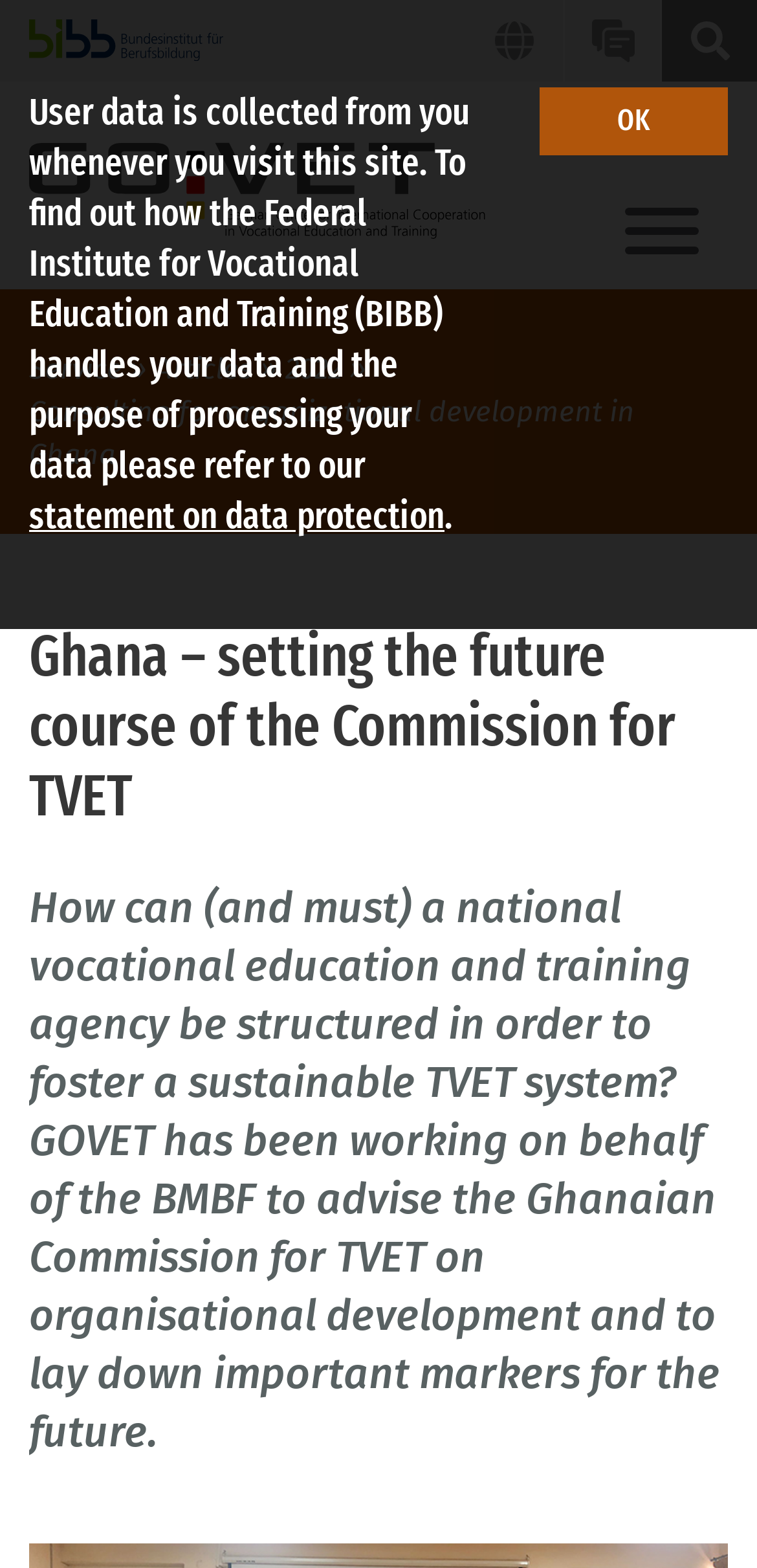Create an elaborate caption that covers all aspects of the webpage.

The webpage is about the Bundesinstitut für Berufsbildung (BIBB), a German institute for vocational education and training. At the top of the page, there is a navigation menu with four links: "Bundesinstitut für Berufsbildung", "Sprache", "Contact", and "Search GOVET". Each link has an accompanying image. Below the navigation menu, there is a search bar with a text box and a "» search" button.

To the left of the search bar, there is a link to "Govet" with an accompanying image. Below the search bar, there is a button labeled "Menu" that controls the main navigation layer. 

The main content of the page is divided into sections. The first section has a heading "Ghana – setting the future course of the Commission for TVET" and a paragraph of text describing a project by GOVET to advise the Ghanaian Commission for TVET on organizational development. 

Above the main content, there is a navigation path showing the current page's location, with links to "Service", "Articles »", and "2022 »". There is also a static text element with the title "Consulting for organizational development in Ghana".

At the bottom of the page, there is a notice about user data collection, with a link to a statement on data protection. There is also an "OK" button to acknowledge this notice.